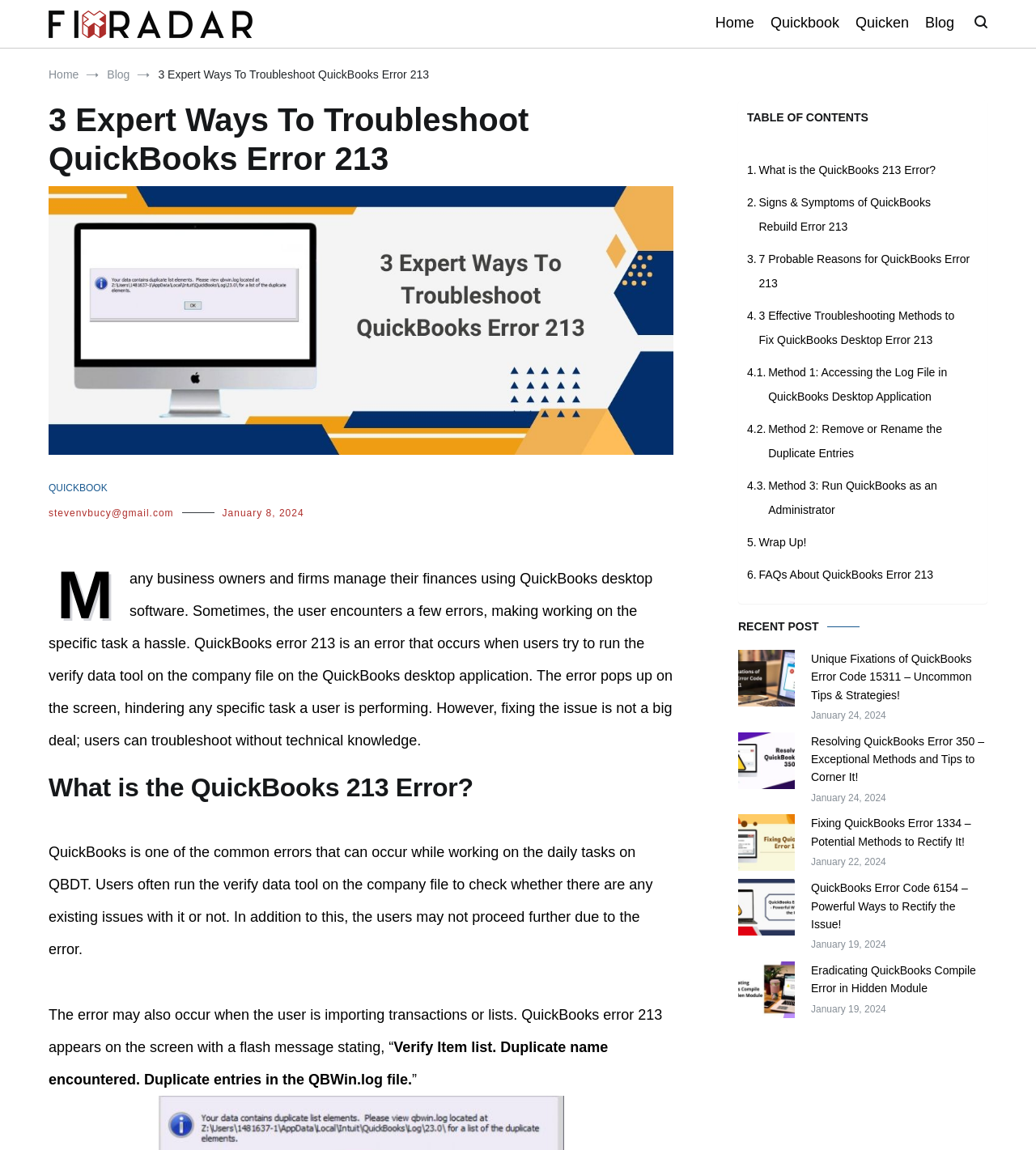Could you determine the bounding box coordinates of the clickable element to complete the instruction: "contact us"? Provide the coordinates as four float numbers between 0 and 1, i.e., [left, top, right, bottom].

None